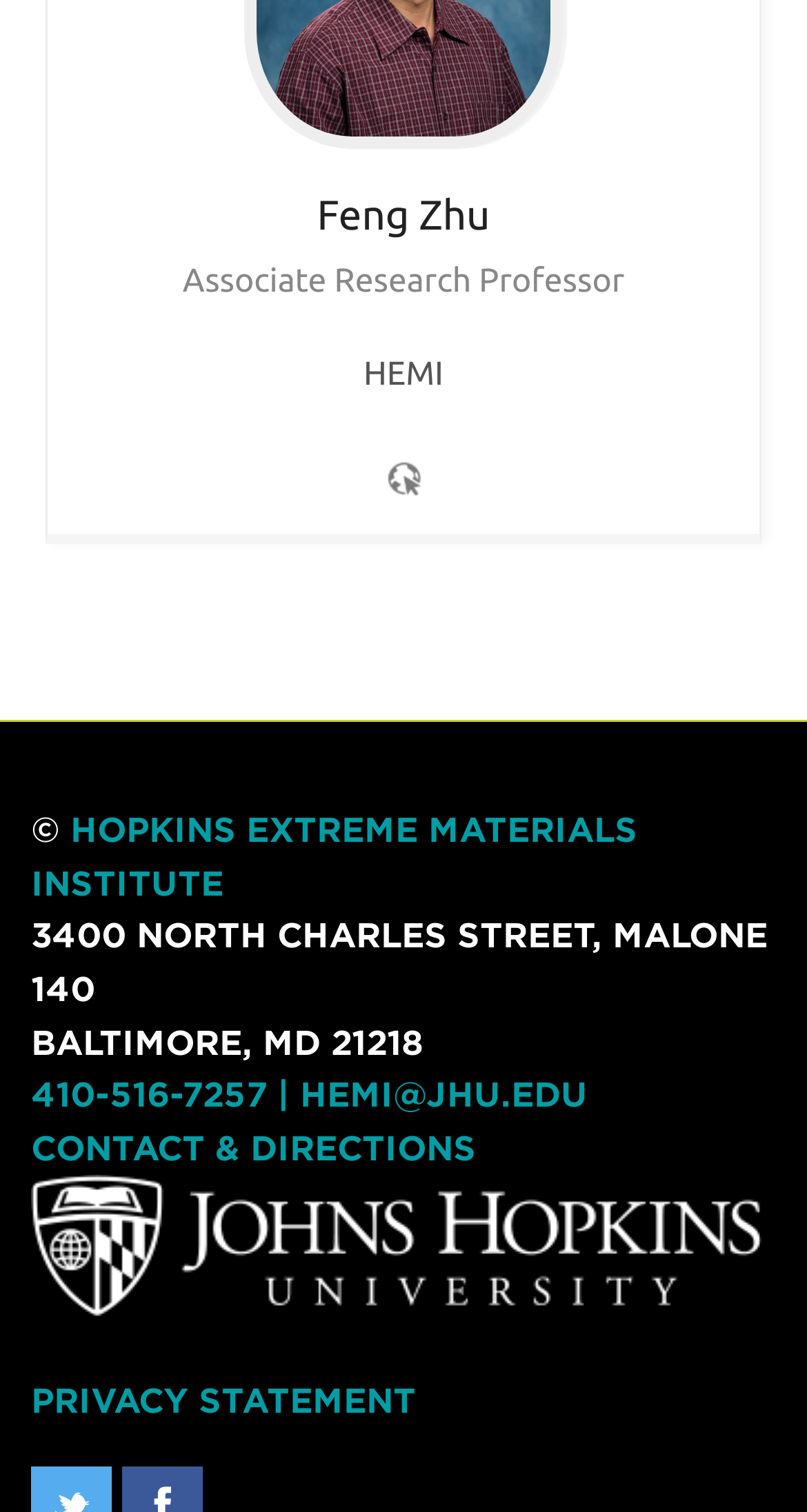Answer the question in a single word or phrase:
What is the address of the institute?

3400 North Charles Street, Malone 140